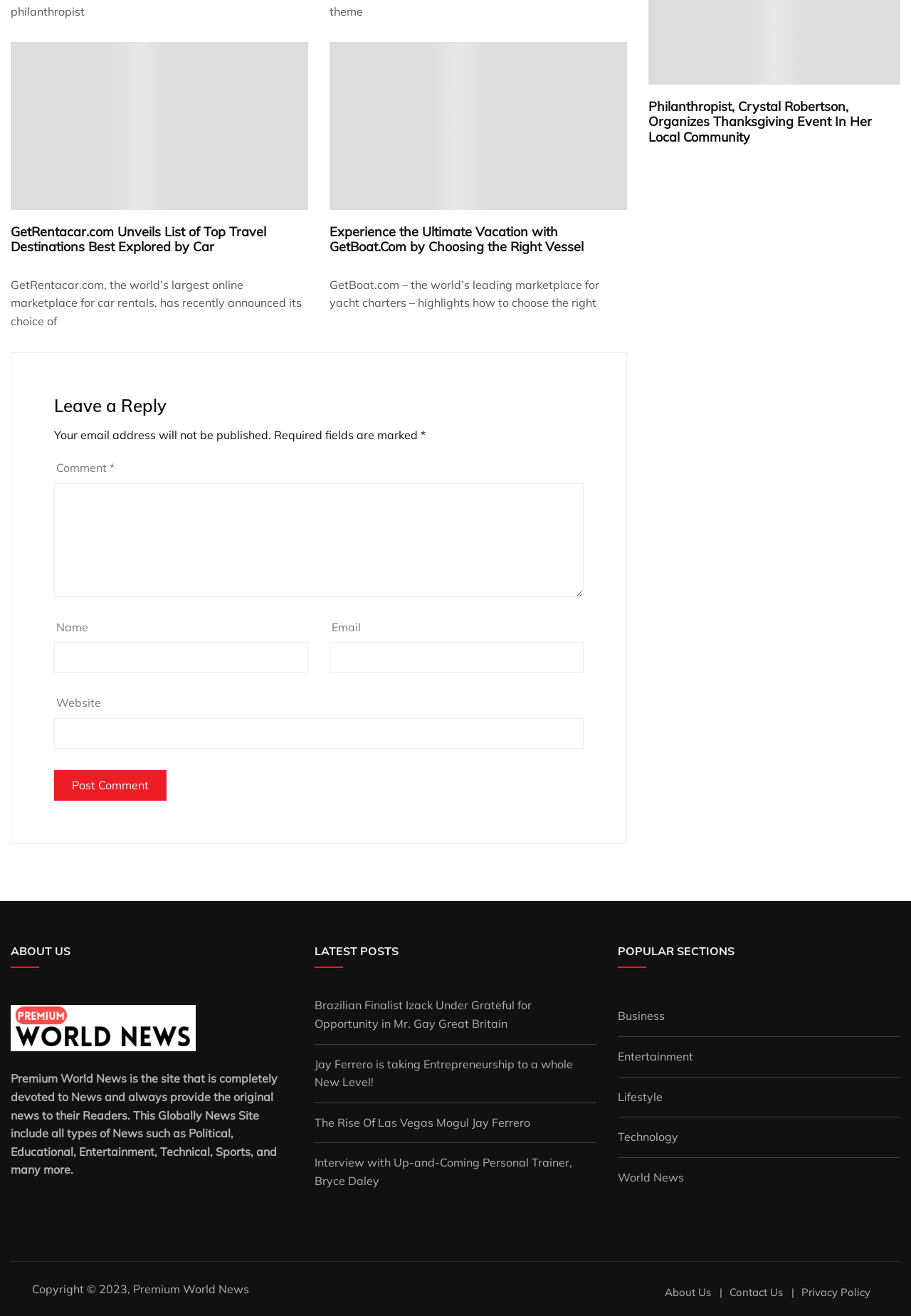Find the bounding box of the web element that fits this description: "parent_node: Name name="author"".

[0.059, 0.488, 0.338, 0.511]